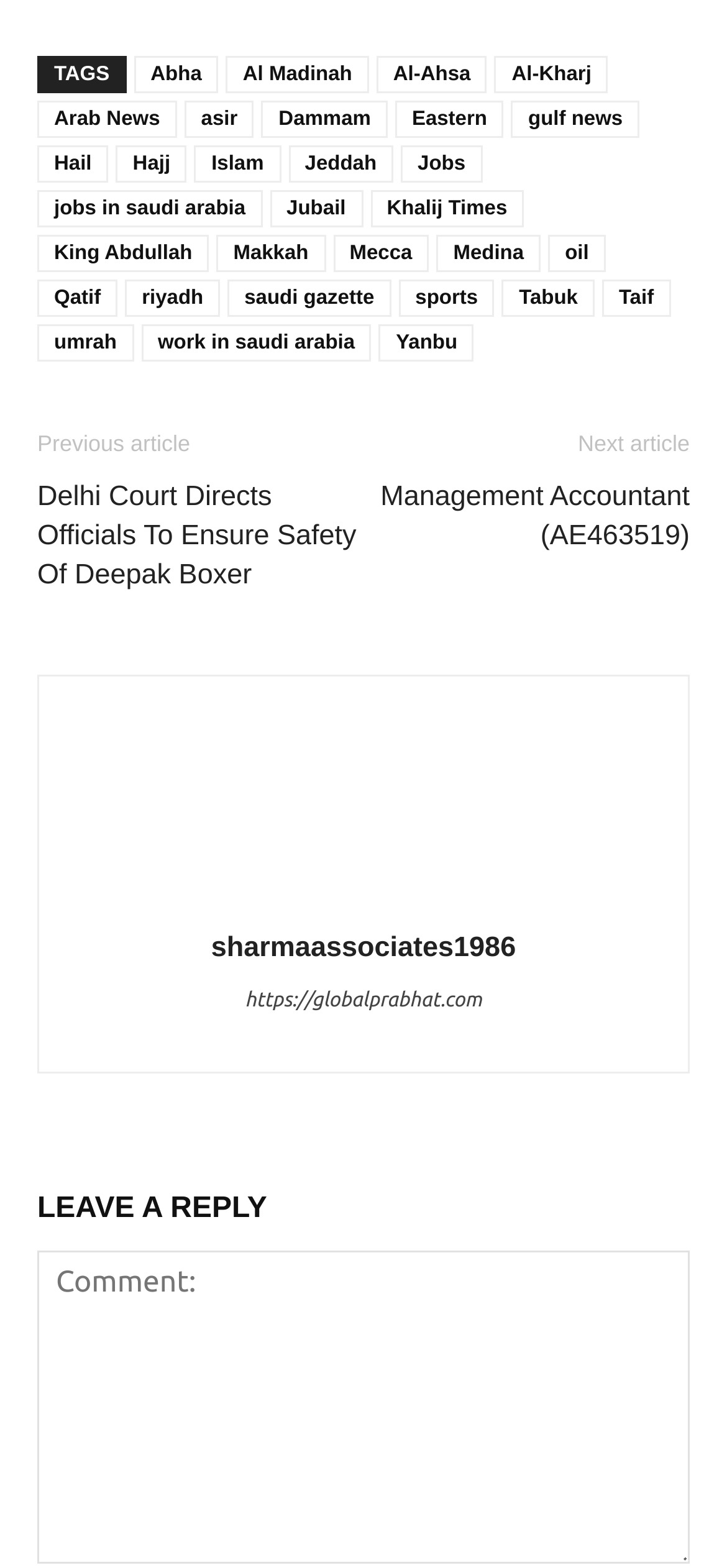What is the location of the 'Previous article' link? Examine the screenshot and reply using just one word or a brief phrase.

Top left